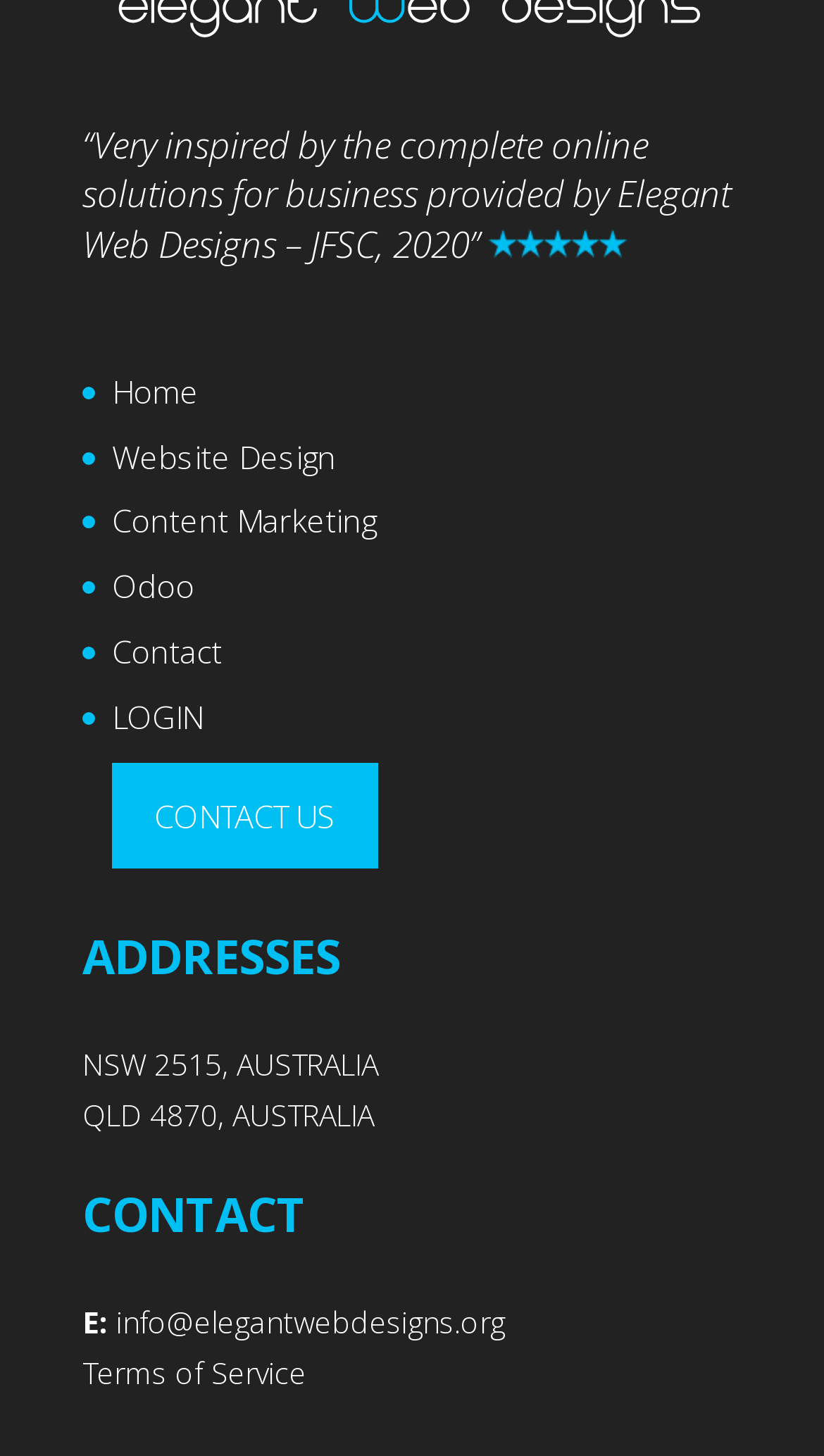Specify the bounding box coordinates of the area to click in order to execute this command: 'Contact us through email'. The coordinates should consist of four float numbers ranging from 0 to 1, and should be formatted as [left, top, right, bottom].

[0.141, 0.894, 0.613, 0.921]